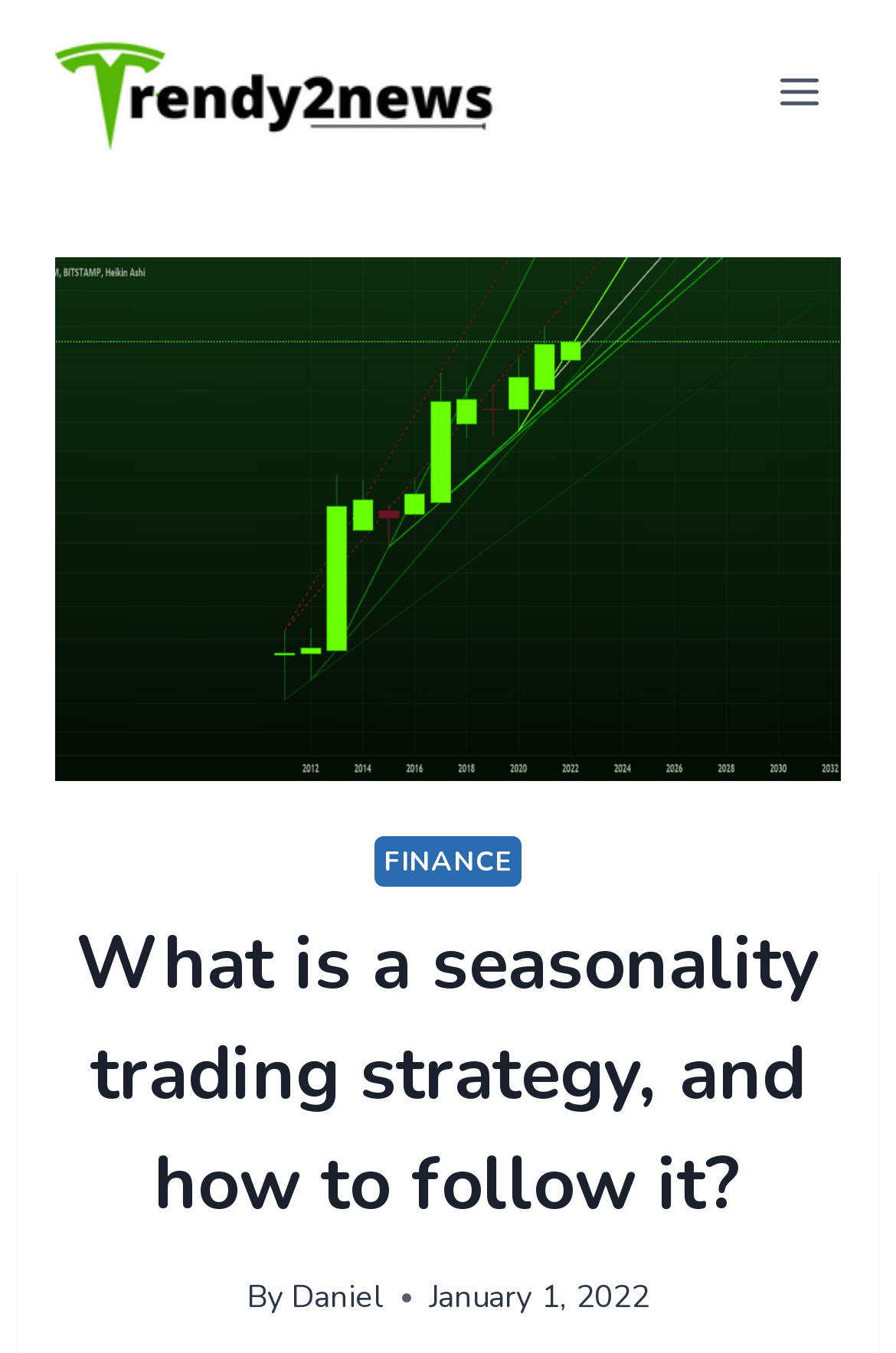Locate the bounding box of the UI element with the following description: "Toggle Menu".

[0.844, 0.041, 0.938, 0.094]